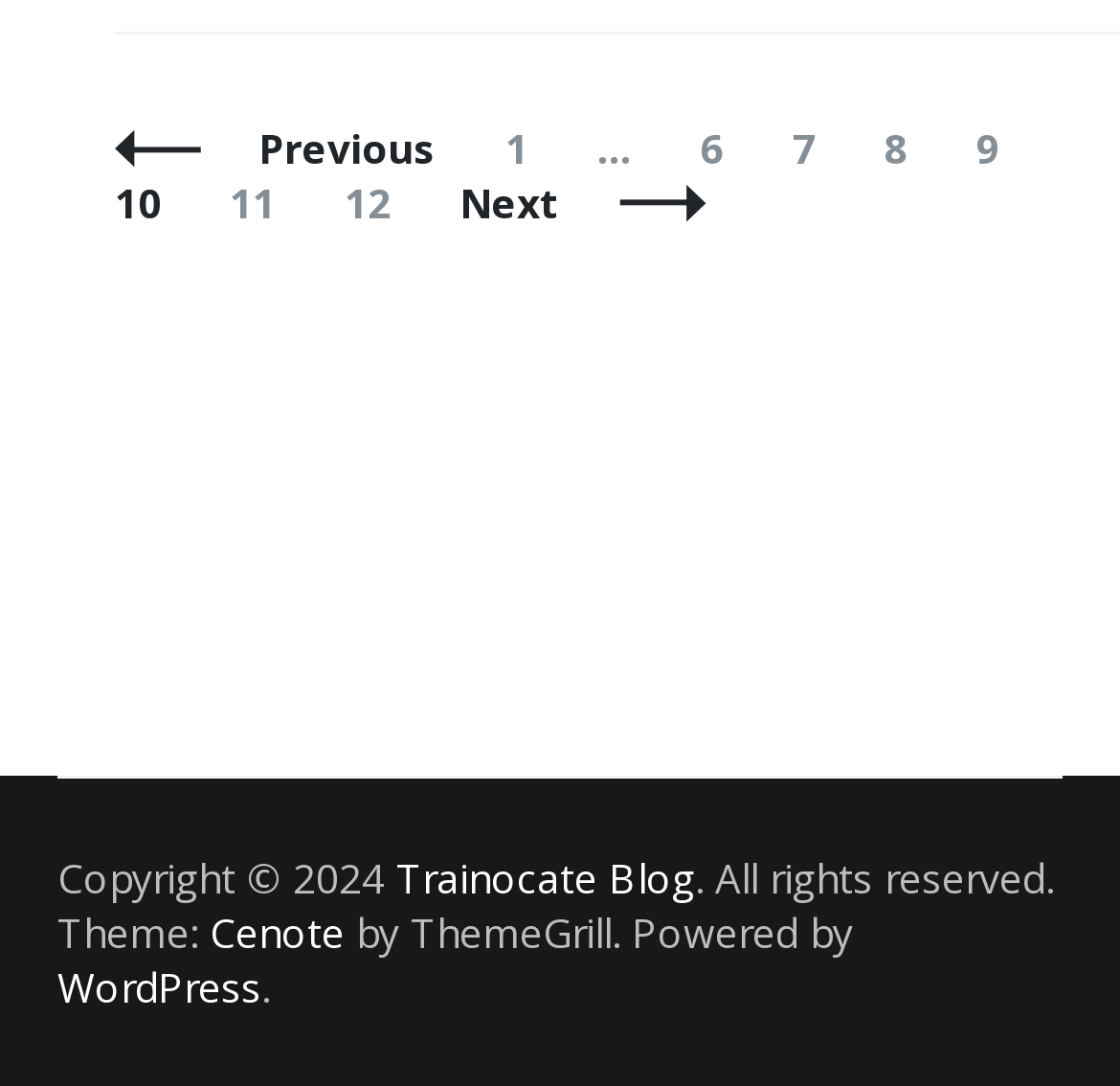Locate the bounding box coordinates of the clickable area needed to fulfill the instruction: "go to previous page".

[0.103, 0.112, 0.415, 0.162]